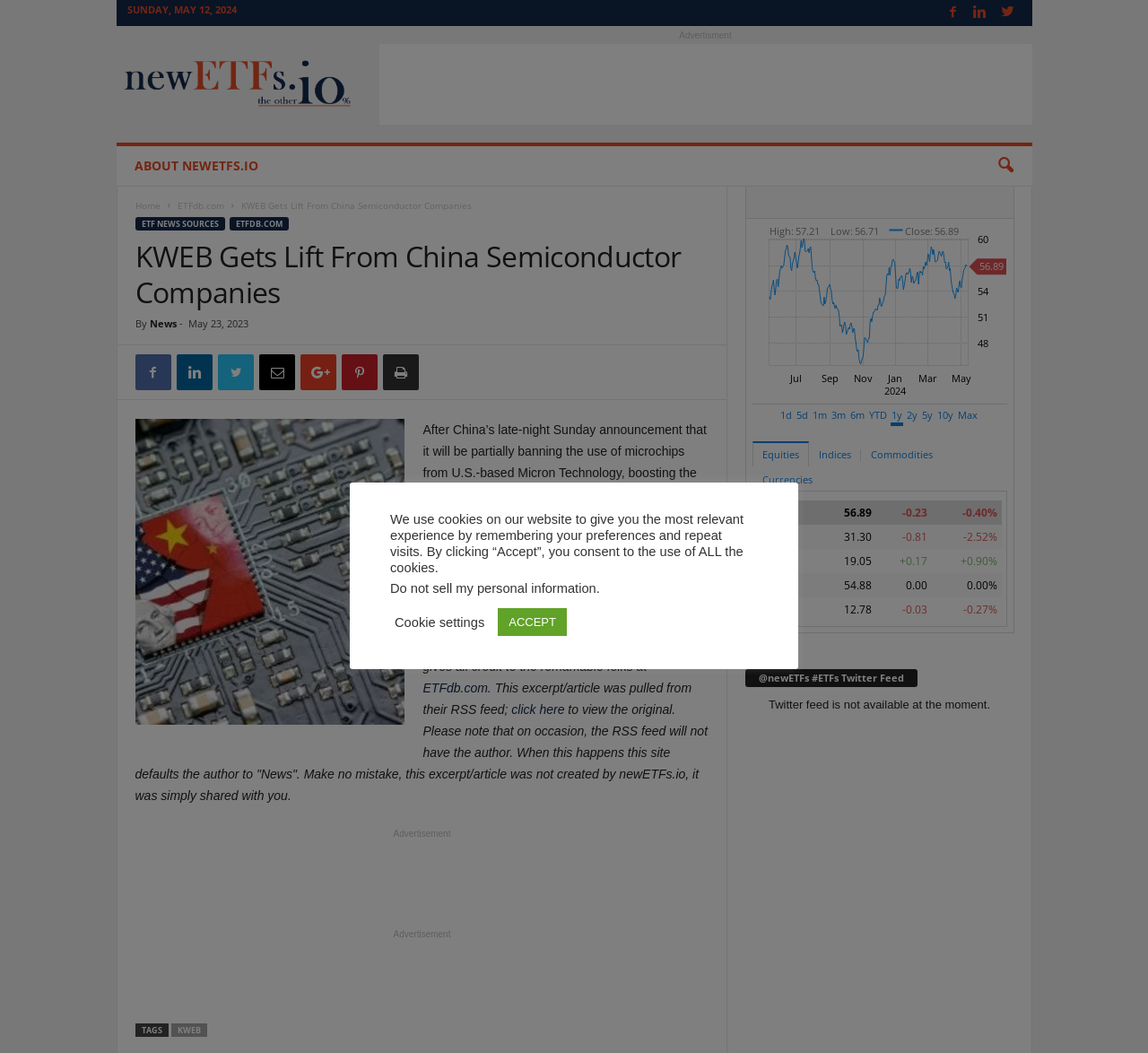Answer the question with a single word or phrase: 
What is the percentage increase in the share price of KWEB?

2.5%